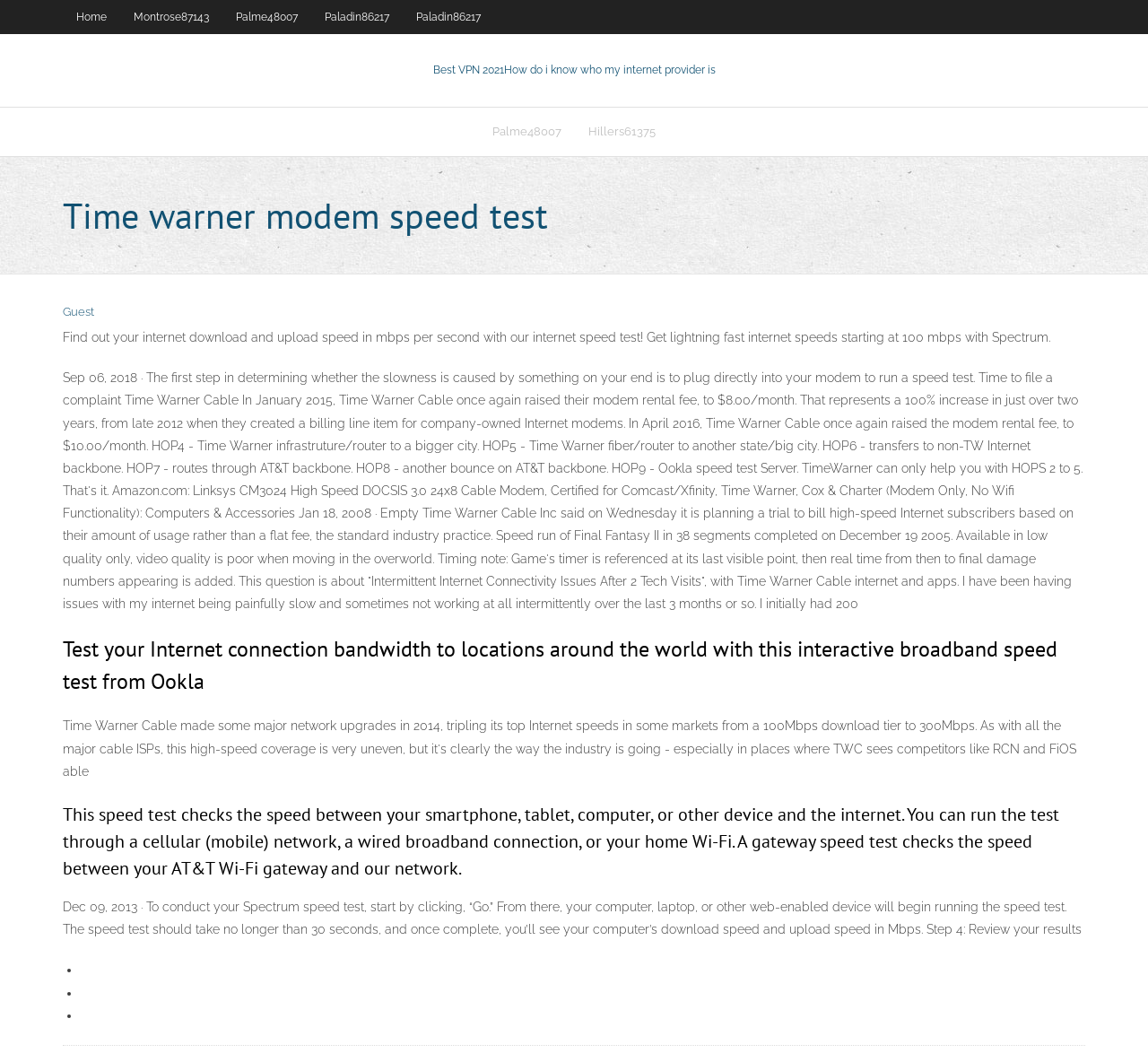Determine the bounding box coordinates of the region to click in order to accomplish the following instruction: "Click on the 'Best VPN 2021' link". Provide the coordinates as four float numbers between 0 and 1, specifically [left, top, right, bottom].

[0.377, 0.06, 0.439, 0.071]